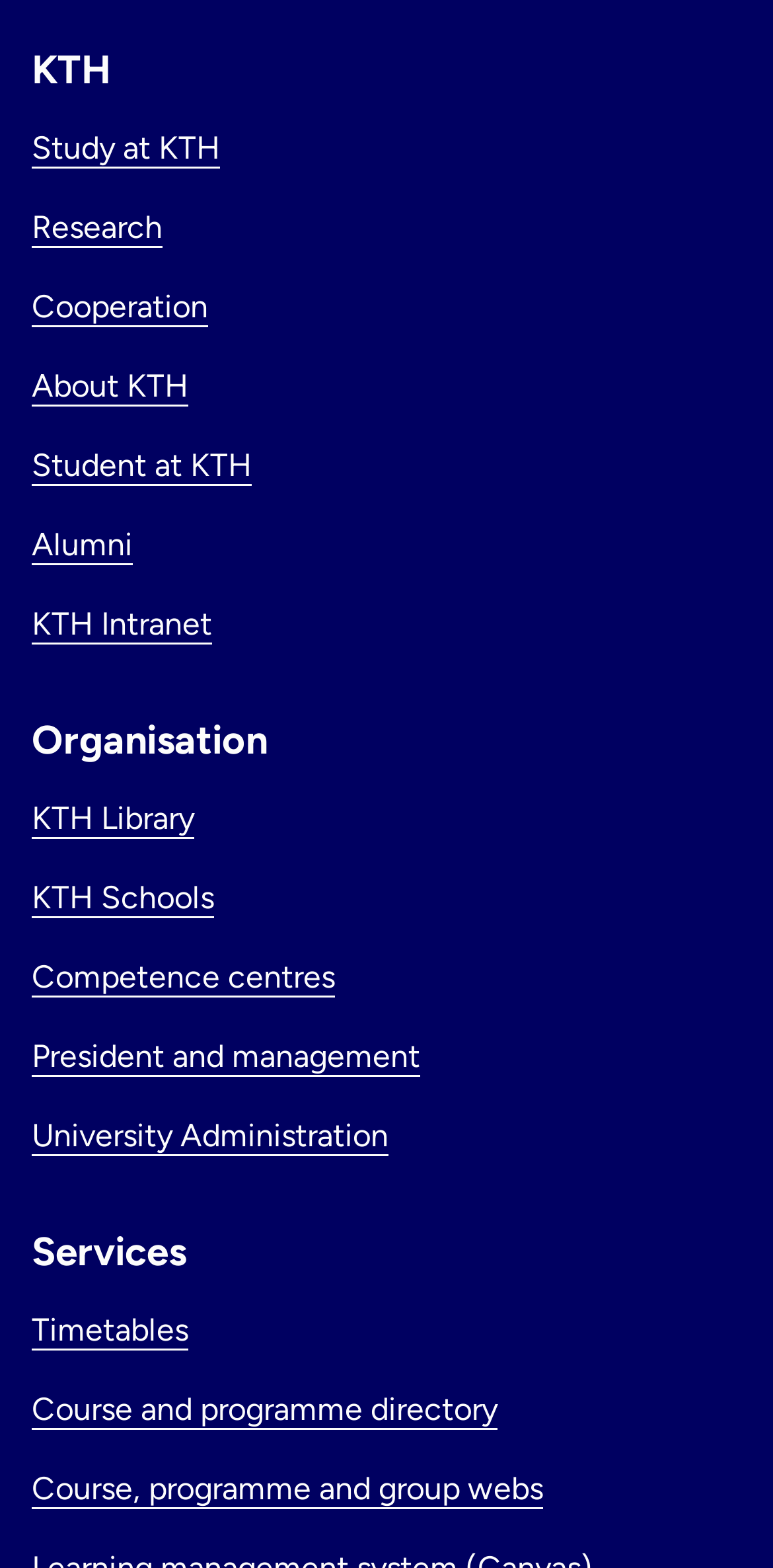Determine the bounding box coordinates of the clickable element to complete this instruction: "Visit Aadi Creations". Provide the coordinates in the format of four float numbers between 0 and 1, [left, top, right, bottom].

None